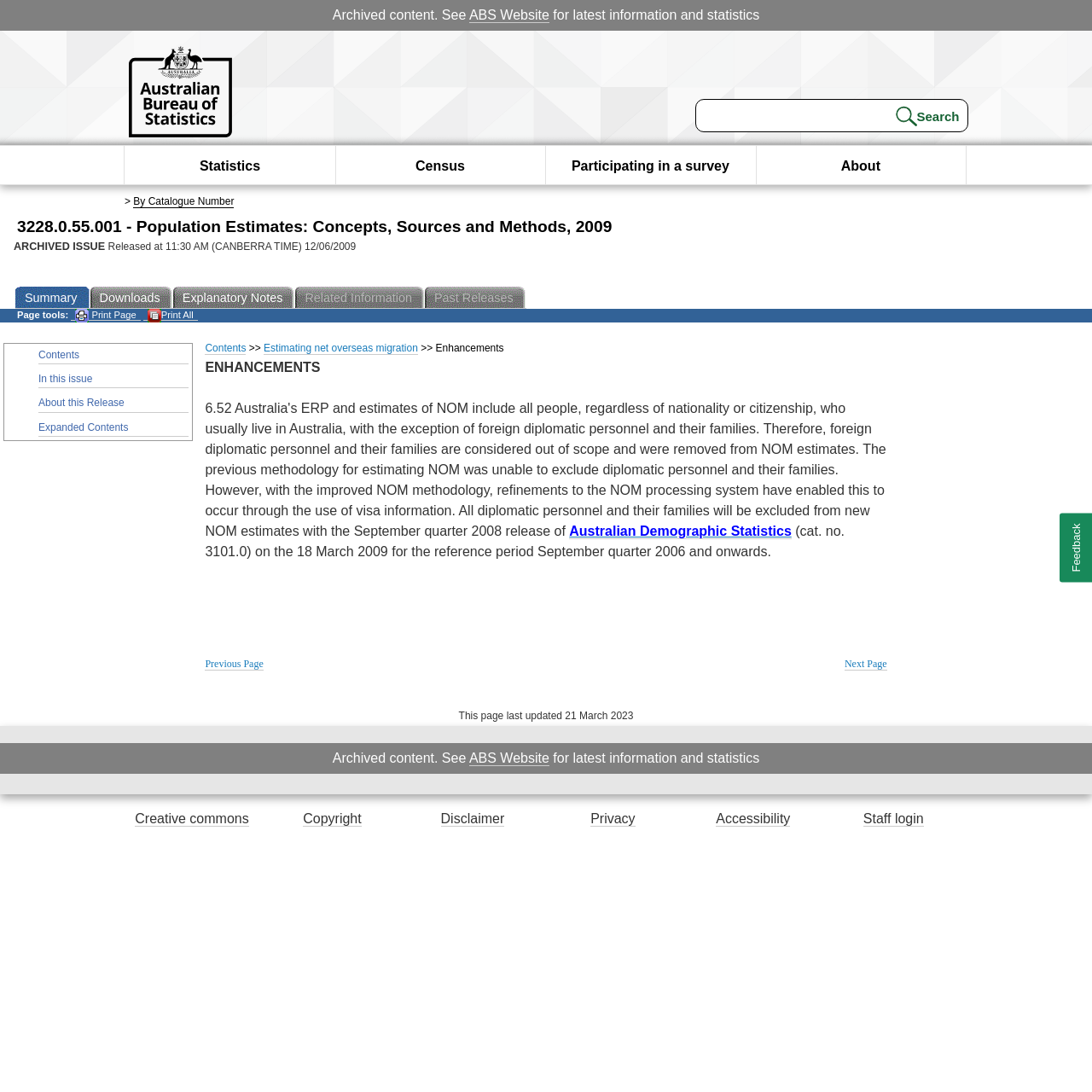What is the last updated date of the webpage?
Based on the image content, provide your answer in one word or a short phrase.

21 March 2023